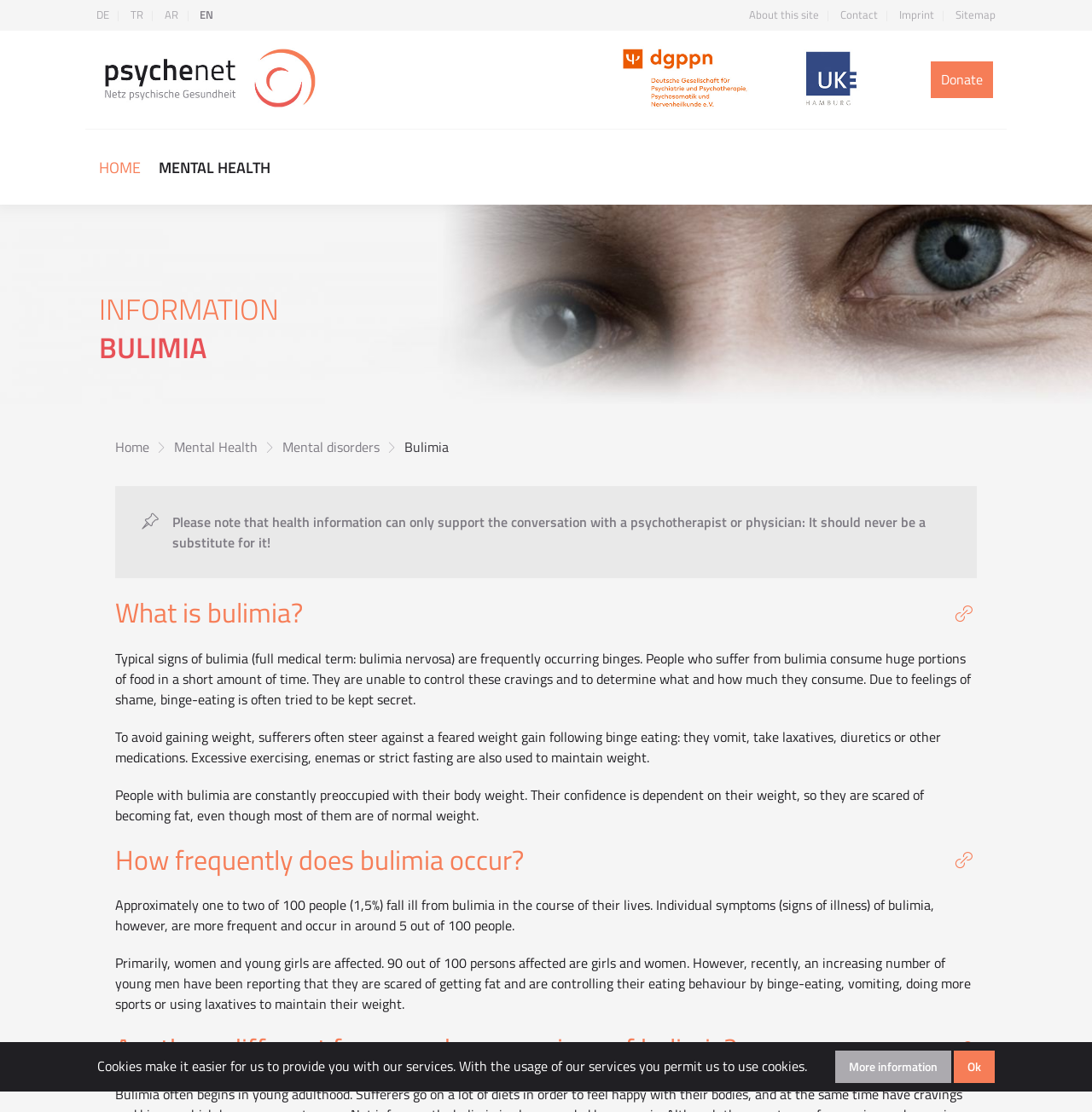Locate the bounding box for the described UI element: "Sitemap". Ensure the coordinates are four float numbers between 0 and 1, formatted as [left, top, right, bottom].

[0.875, 0.006, 0.912, 0.021]